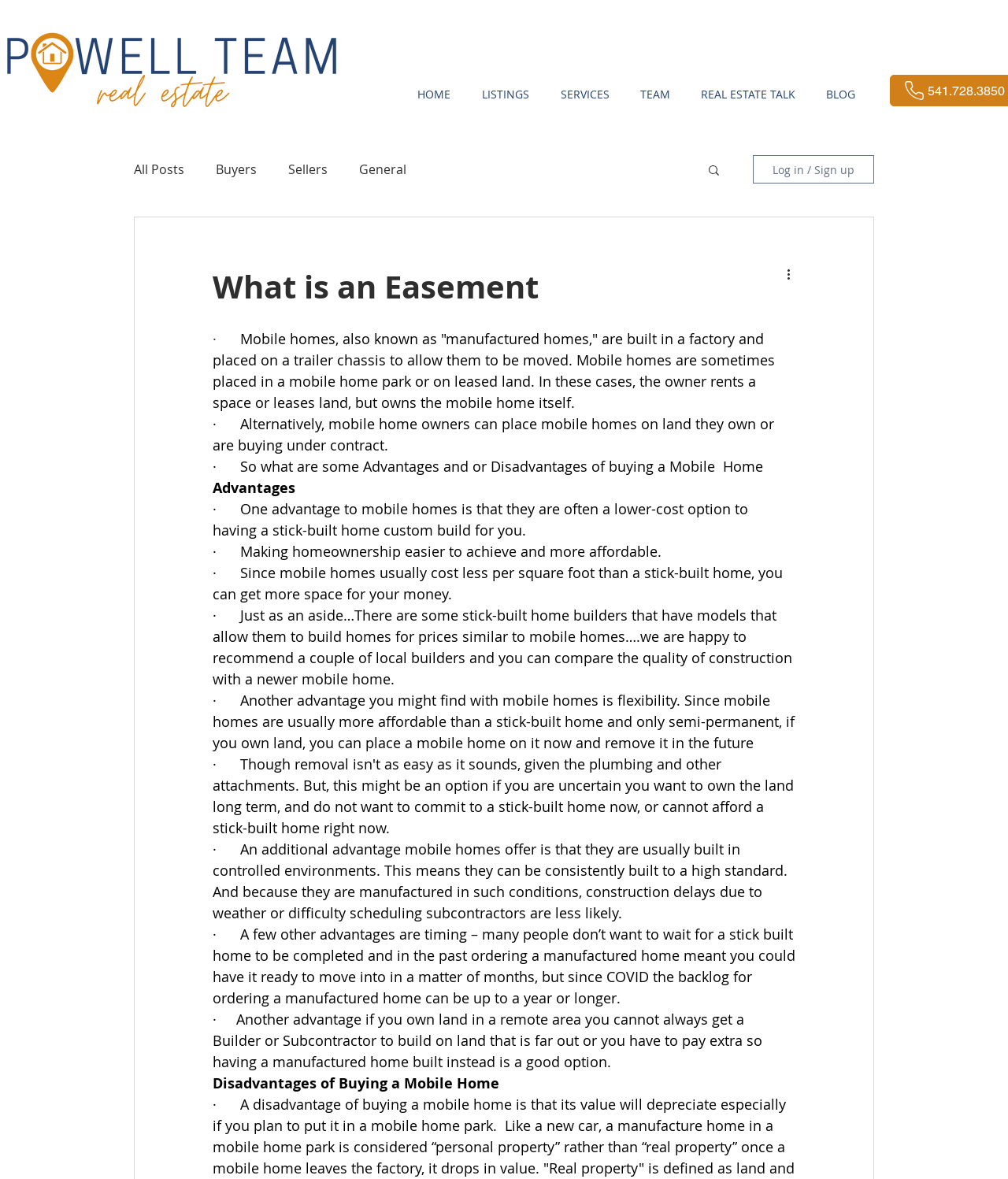Find the bounding box coordinates of the area to click in order to follow the instruction: "Search for something".

[0.701, 0.138, 0.716, 0.152]